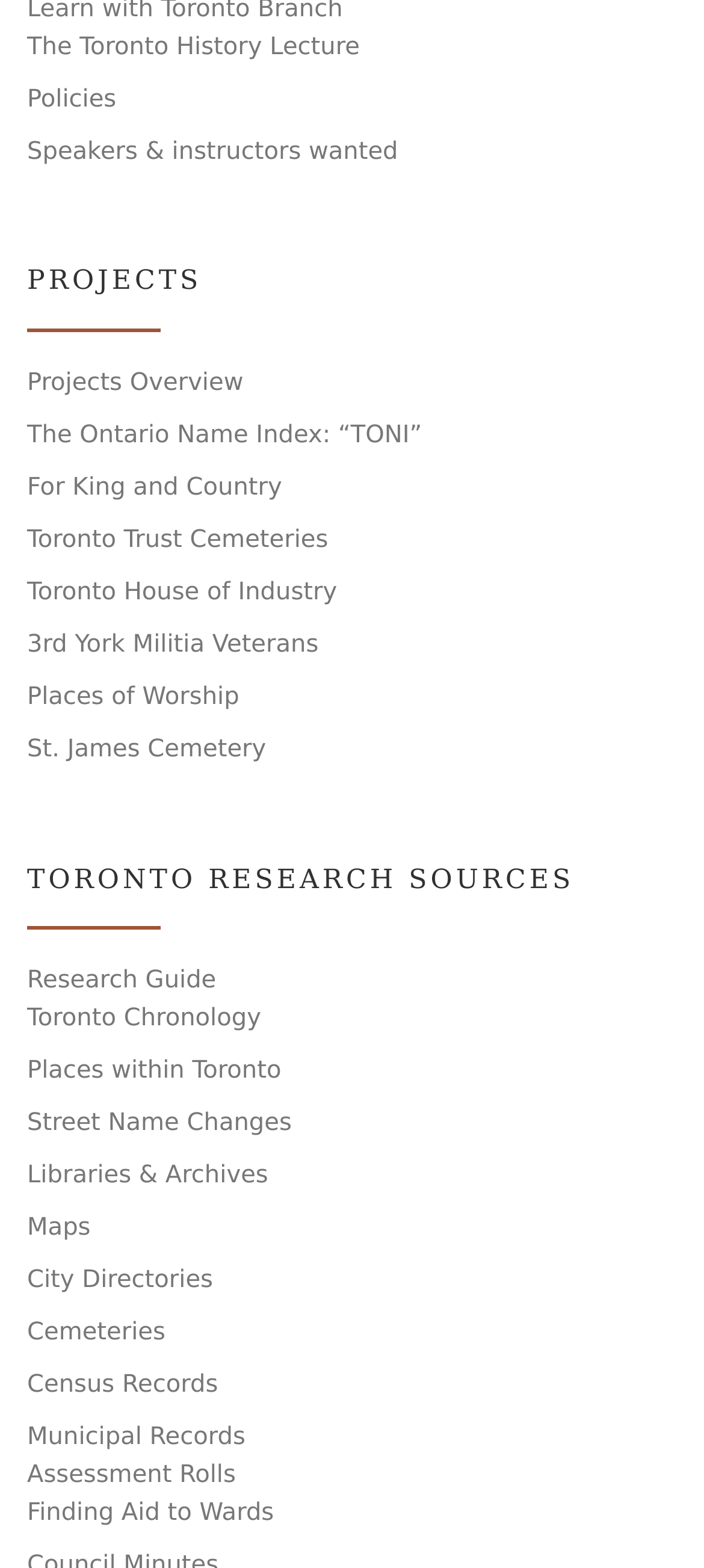Identify the bounding box of the UI component described as: "The Ontario Name Index: “TONI”".

[0.038, 0.267, 0.599, 0.291]